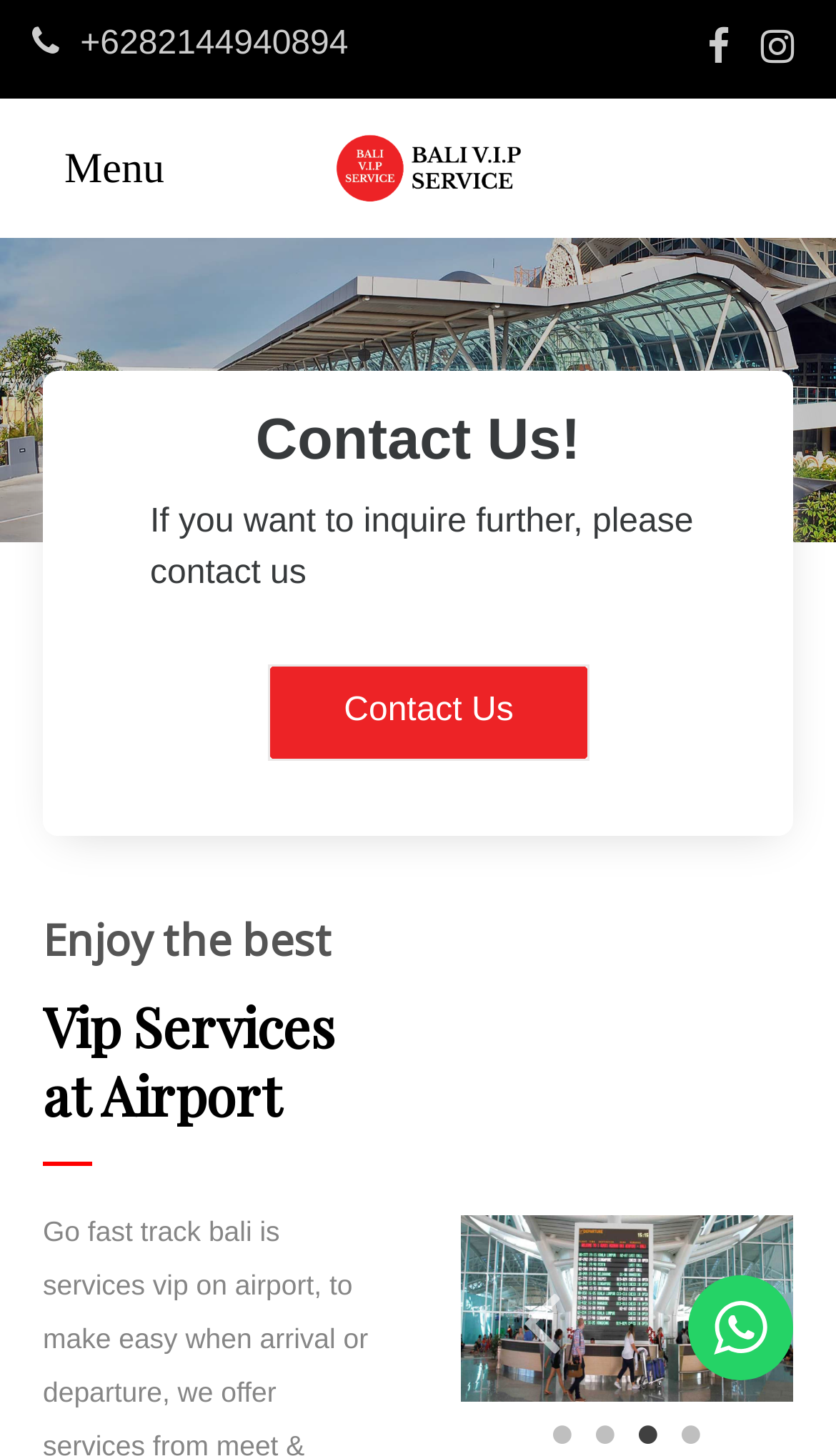Determine the bounding box for the UI element as described: "Contact Us". The coordinates should be represented as four float numbers between 0 and 1, formatted as [left, top, right, bottom].

[0.321, 0.456, 0.705, 0.522]